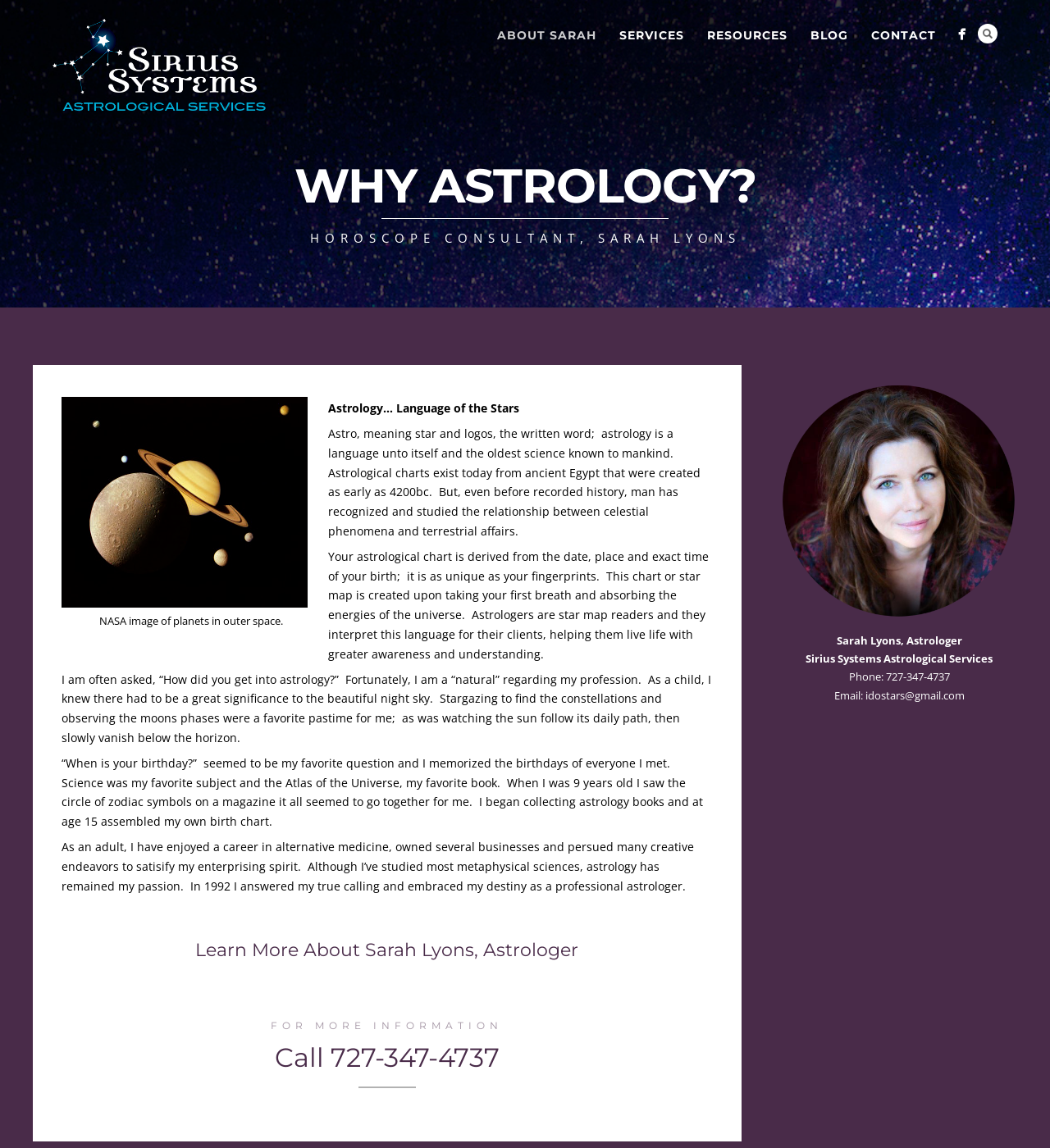Pinpoint the bounding box coordinates of the clickable element to carry out the following instruction: "Search."

[0.931, 0.021, 0.95, 0.038]